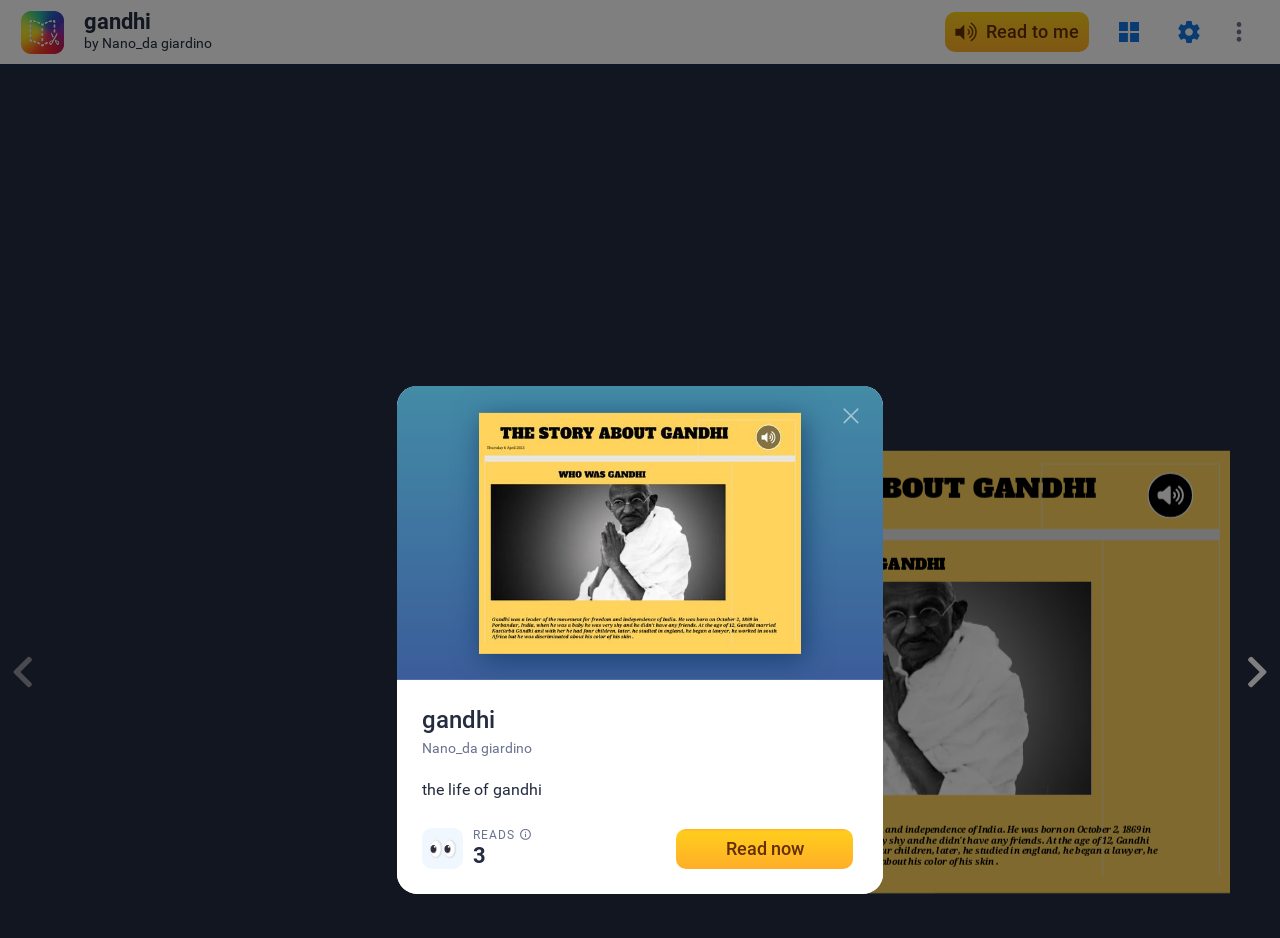Please identify the bounding box coordinates of the area I need to click to accomplish the following instruction: "contact us".

None